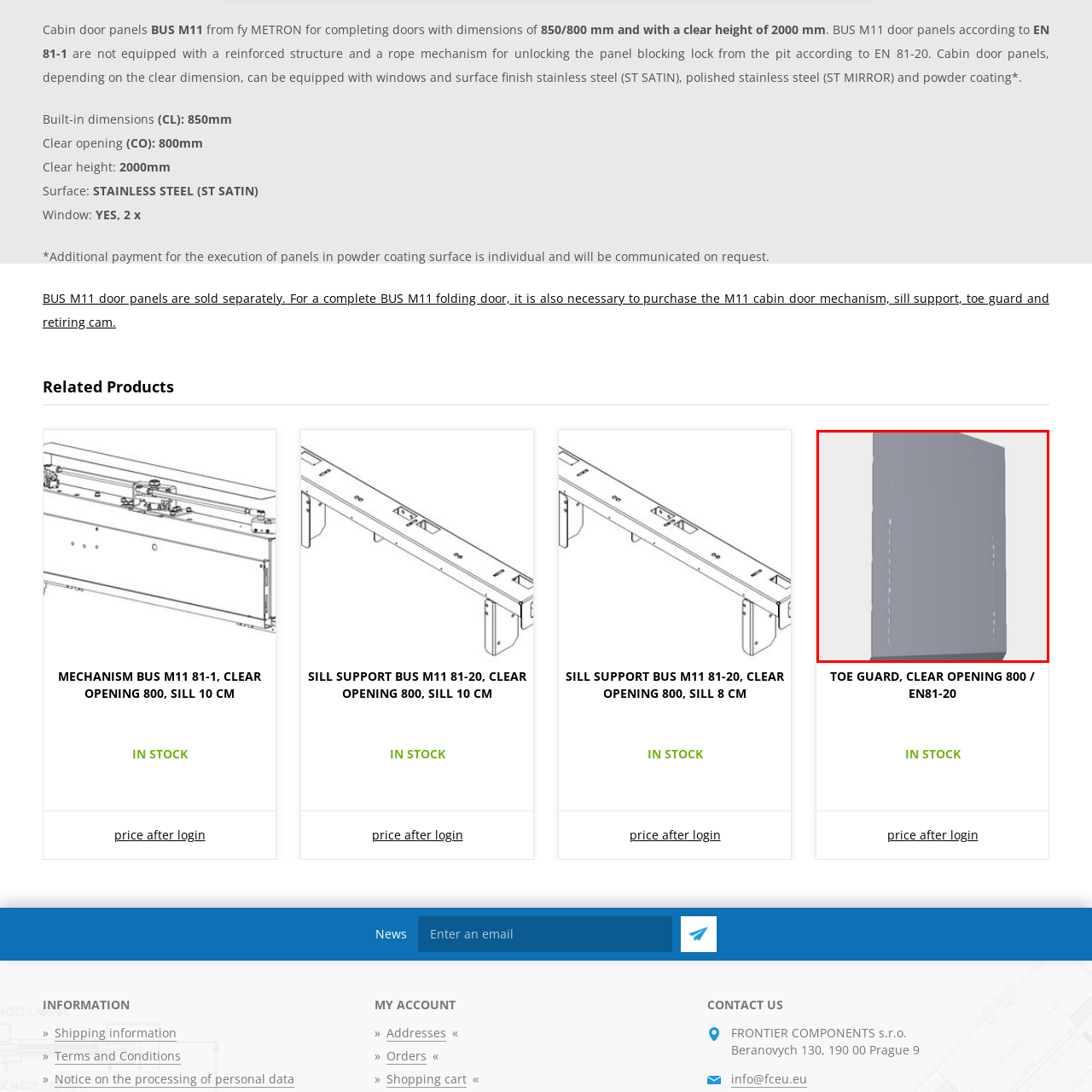Examine the area within the red bounding box and answer the following question using a single word or phrase:
What is the purpose of the TOE GUARD?

Protective barrier